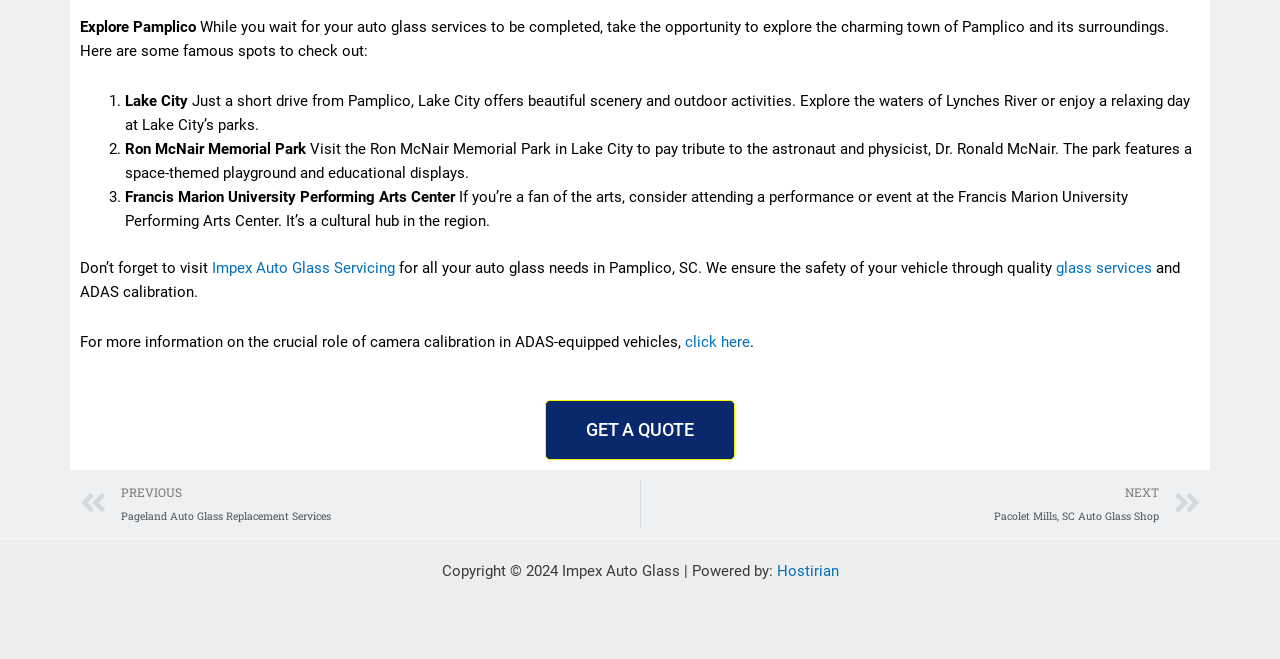Show the bounding box coordinates for the HTML element as described: "glass services".

[0.825, 0.393, 0.9, 0.42]